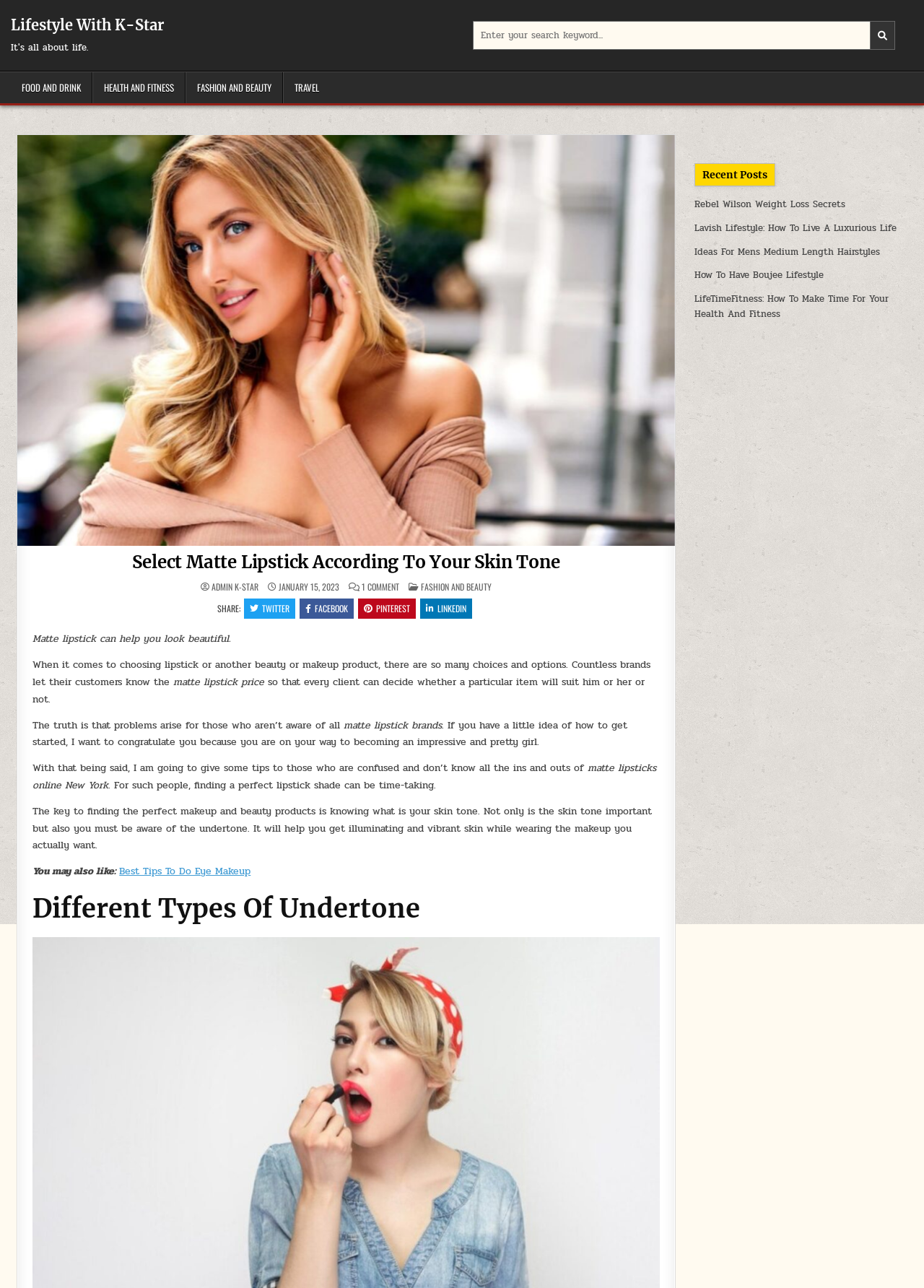Determine the bounding box for the UI element as described: "Home". The coordinates should be represented as four float numbers between 0 and 1, formatted as [left, top, right, bottom].

None